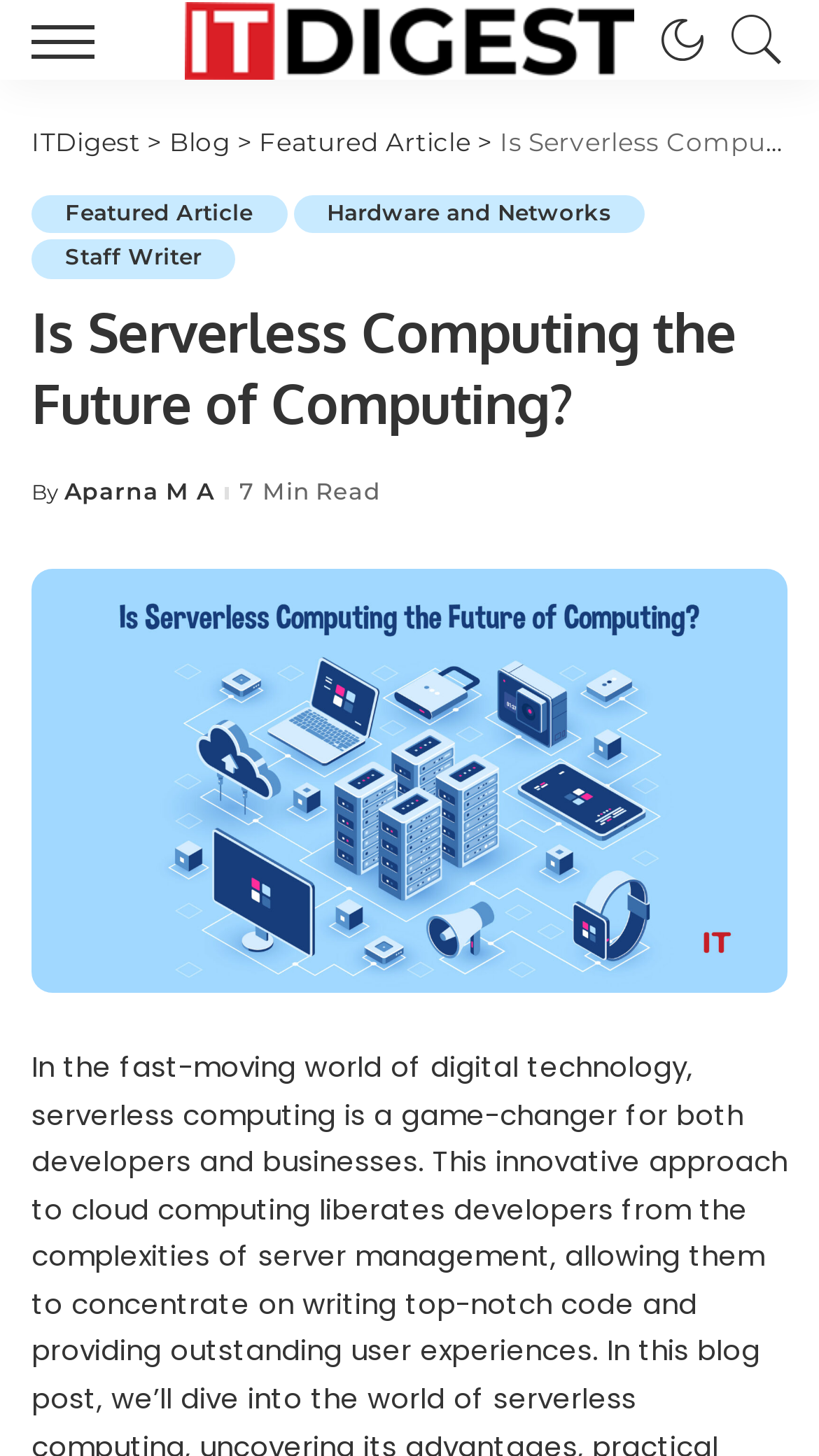Give a complete and precise description of the webpage's appearance.

The webpage is about serverless computing, with a focus on its potential as the future of computing. At the top, there is a complementary section that spans the entire width of the page. Below this section, there are three links: "menu trigger", "ITDigest" with an accompanying image, and "Search". 

To the right of these links, there is a header section that takes up most of the page's width. This section contains several links, including "ITDigest", "Blog", "Featured Article", "Hardware and Networks", and "Staff Writer". There is also a heading that reads "Is Serverless Computing the Future of Computing?".

Below the header section, there is a section that contains information about the article's author, including the text "Posted by" and "By", followed by a link to the author's name, "Aparna M A". Additionally, there is a text that indicates the article's reading time, "7 Min Read". 

The main content of the webpage is accompanied by a large image related to serverless computing, which takes up most of the page's width. Overall, the webpage has a simple and organized layout, with a clear focus on the topic of serverless computing.